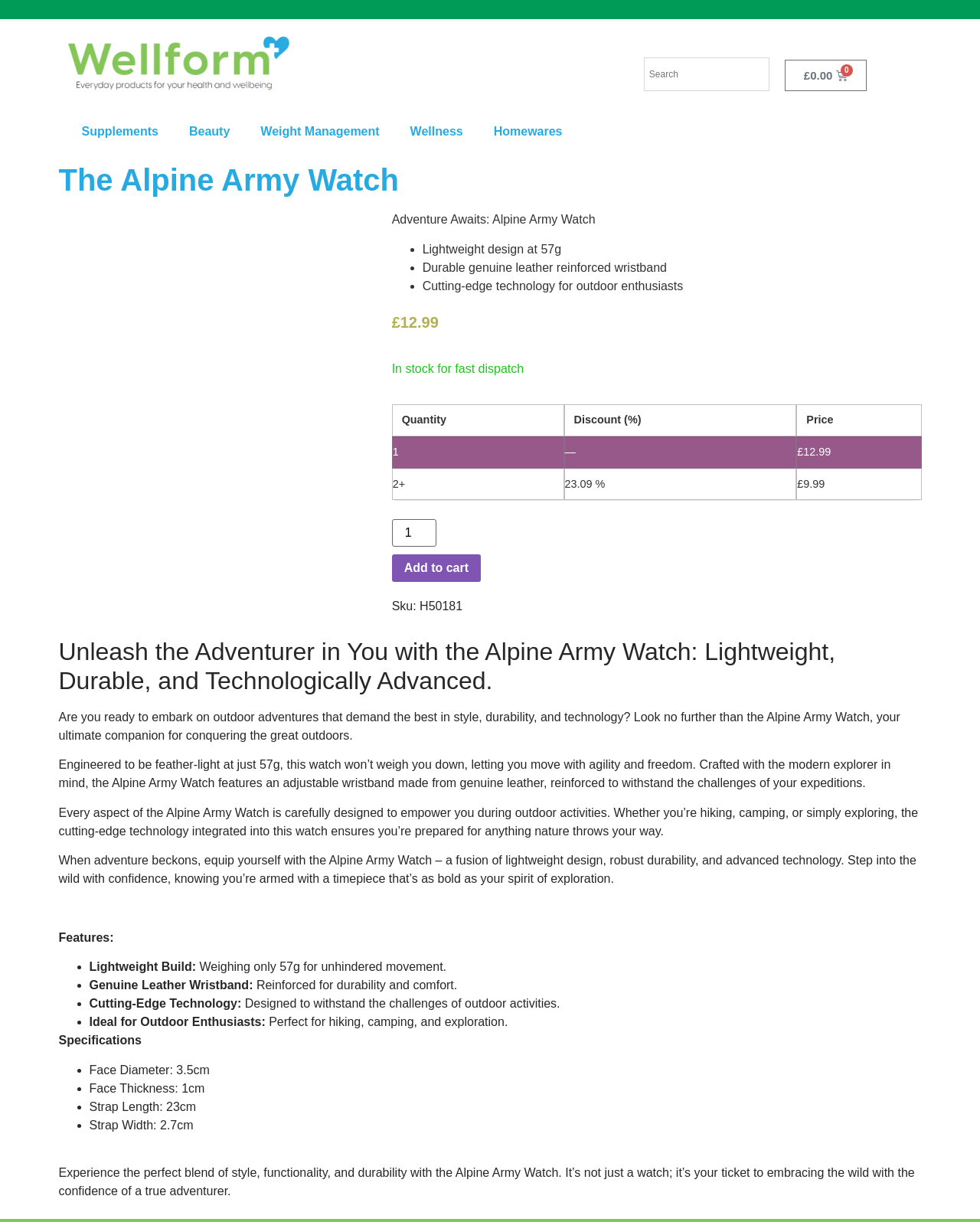Locate the bounding box coordinates of the area you need to click to fulfill this instruction: 'View product details'. The coordinates must be in the form of four float numbers ranging from 0 to 1: [left, top, right, bottom].

[0.06, 0.172, 0.384, 0.433]